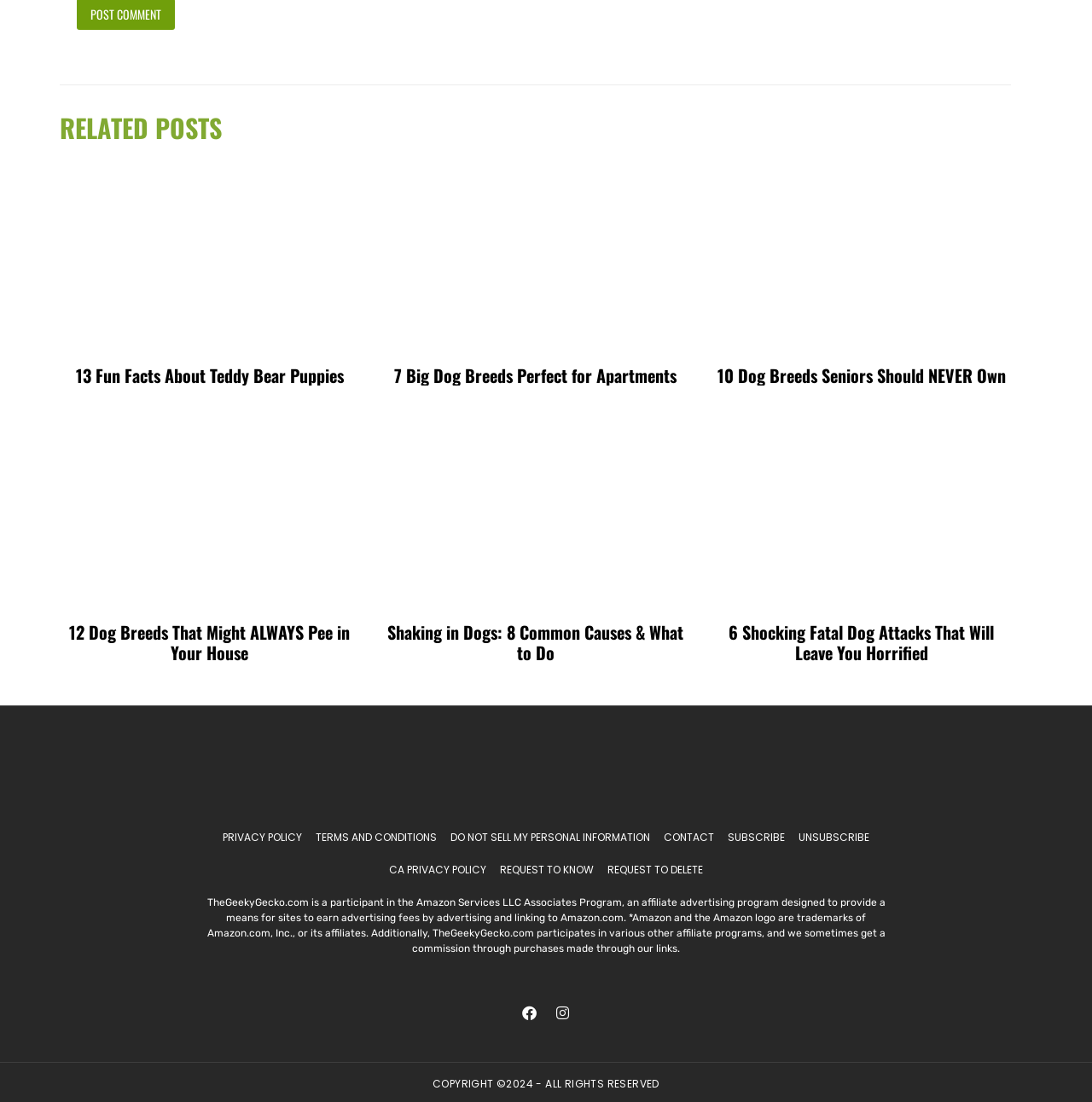Could you find the bounding box coordinates of the clickable area to complete this instruction: "Read the '13 Fun Facts About Teddy Bear Puppies' article"?

[0.055, 0.331, 0.329, 0.35]